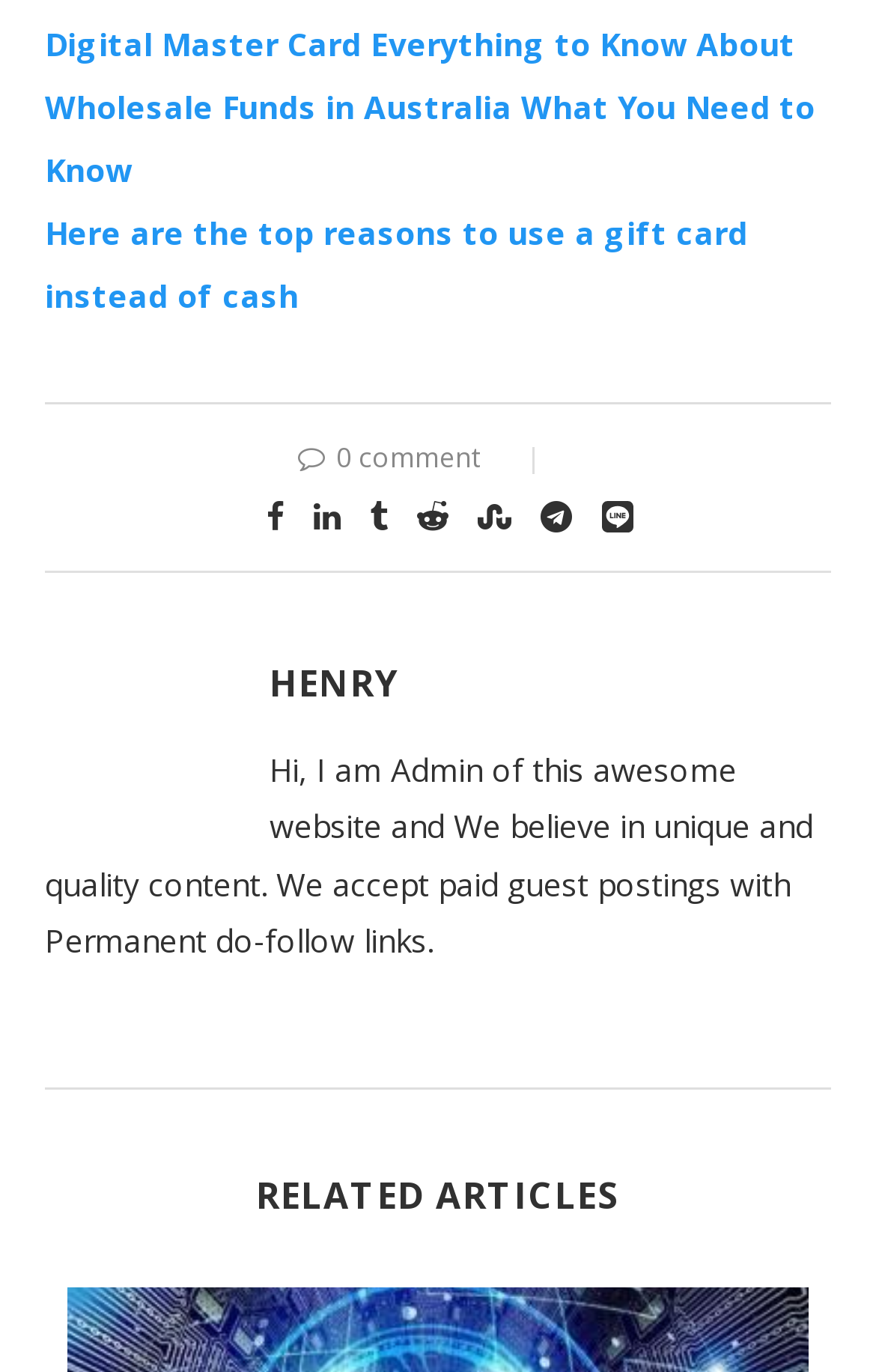Use a single word or phrase to answer the following:
What is the name of the admin of this website?

Admin